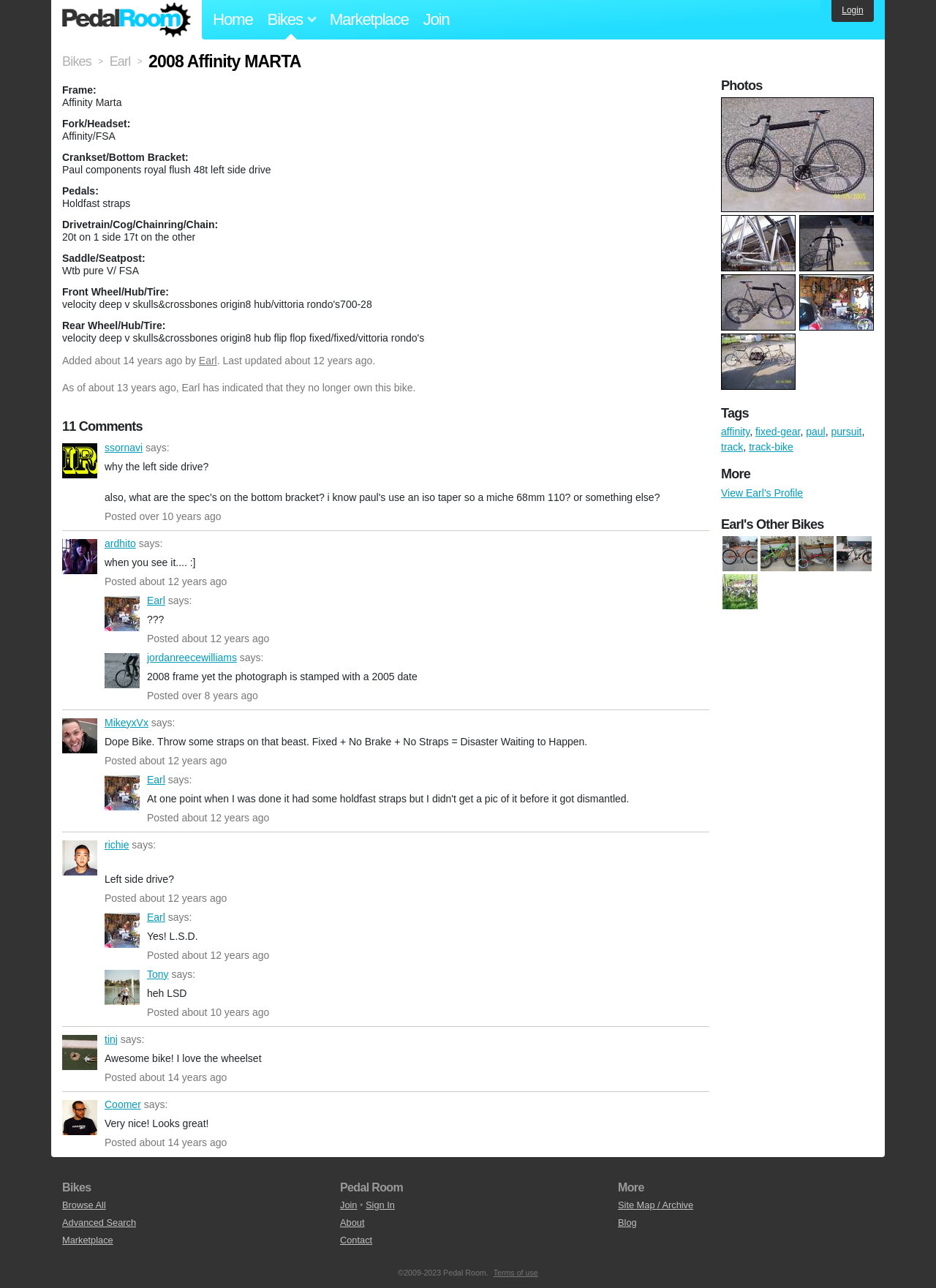Please identify the bounding box coordinates of the area that needs to be clicked to fulfill the following instruction: "Expand the 'WHAT WE DO' dropdown menu."

None